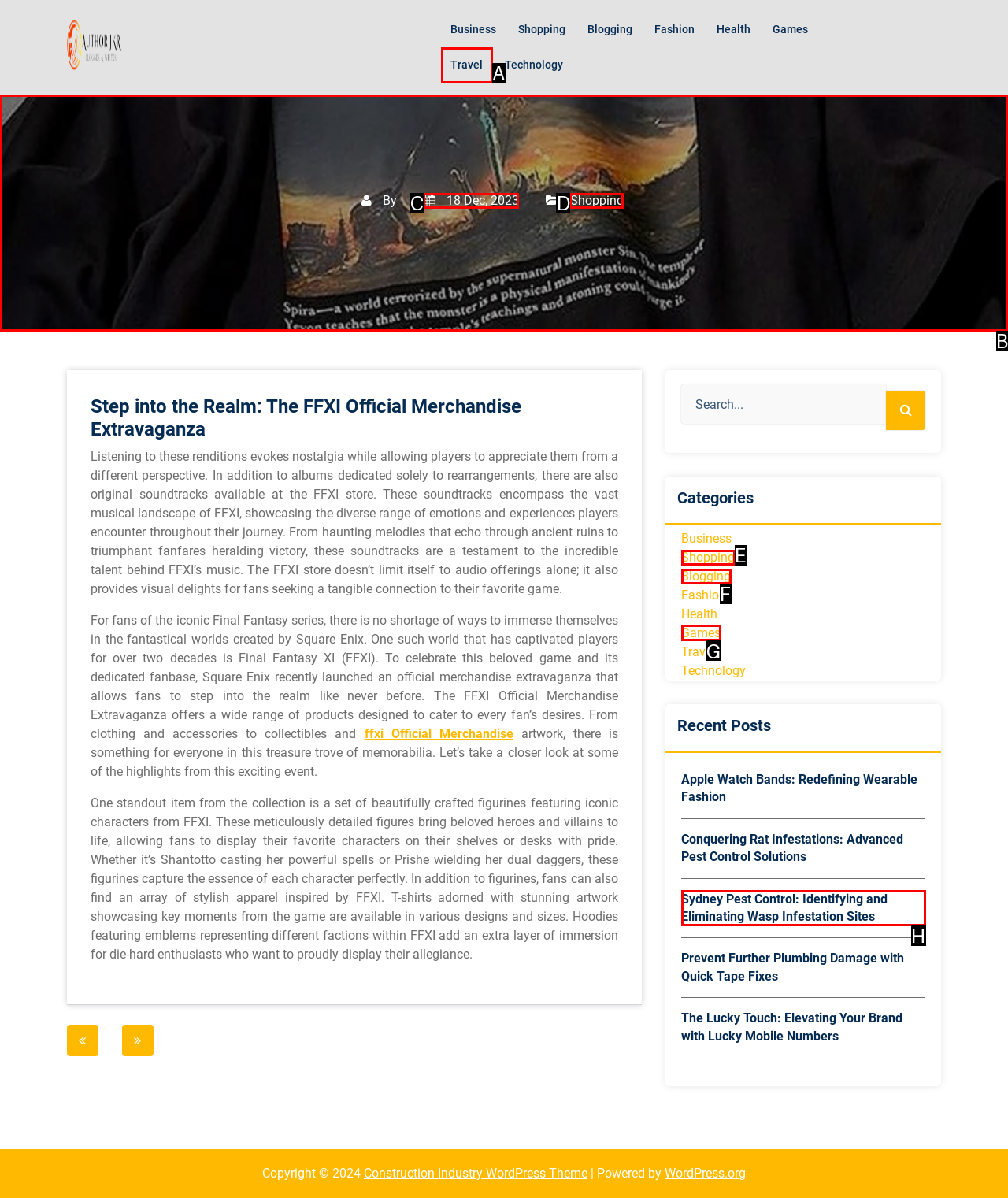From the given options, indicate the letter that corresponds to the action needed to complete this task: Click on the 'Games' link in the categories section. Respond with only the letter.

G